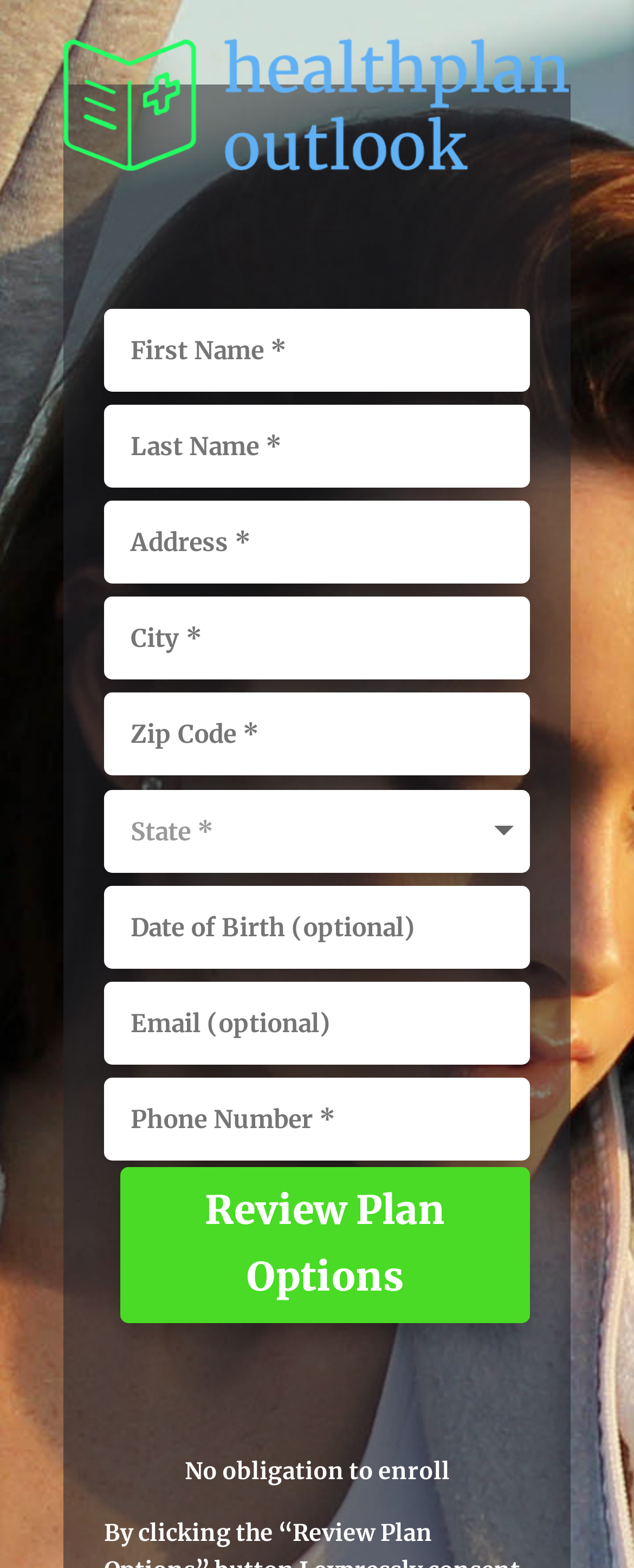Please find the bounding box coordinates of the element that you should click to achieve the following instruction: "Fill in the required information". The coordinates should be presented as four float numbers between 0 and 1: [left, top, right, bottom].

[0.165, 0.258, 0.836, 0.311]